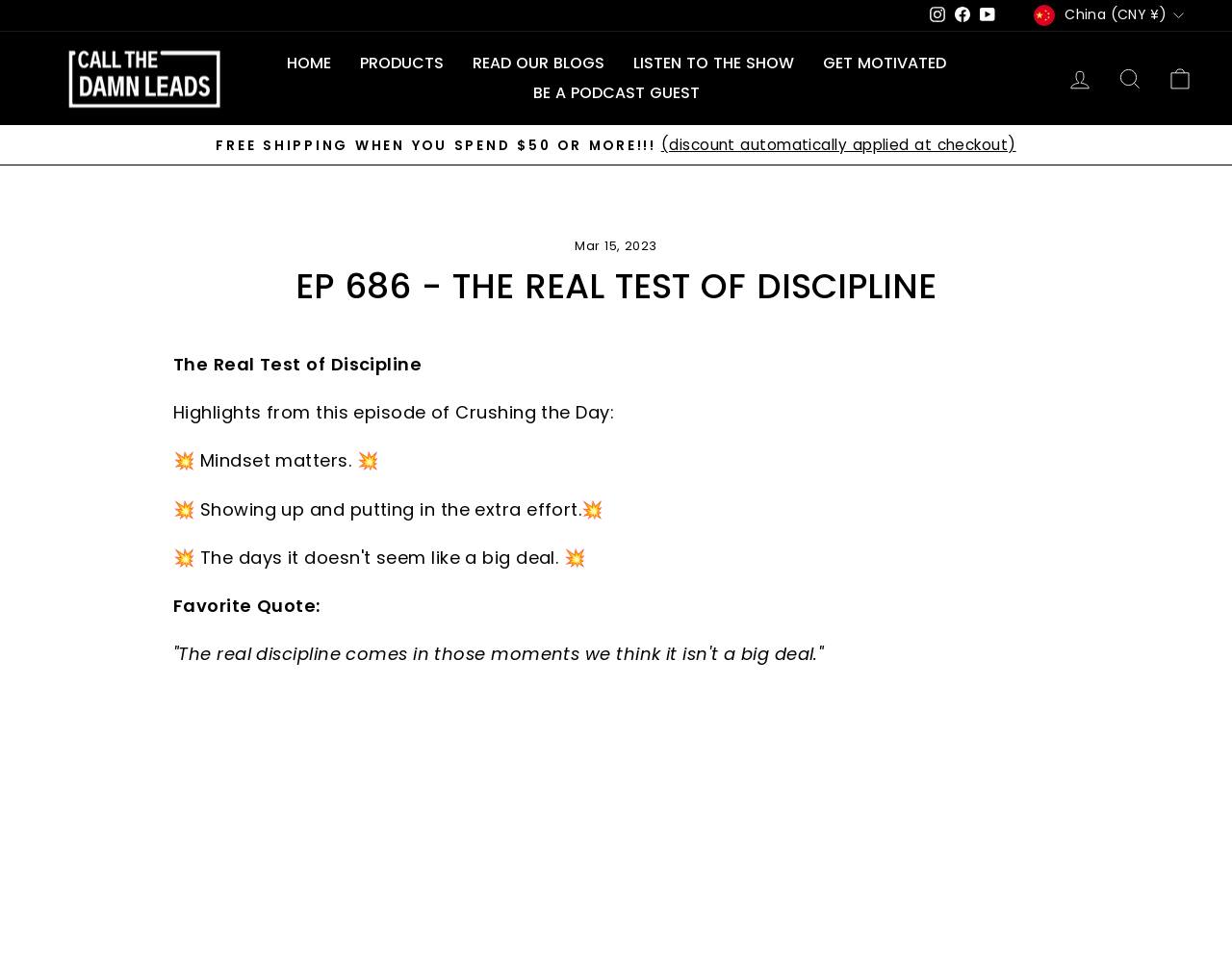From the element description: "YouTube", extract the bounding box coordinates of the UI element. The coordinates should be expressed as four float numbers between 0 and 1, in the order [left, top, right, bottom].

[0.791, 0.0, 0.812, 0.032]